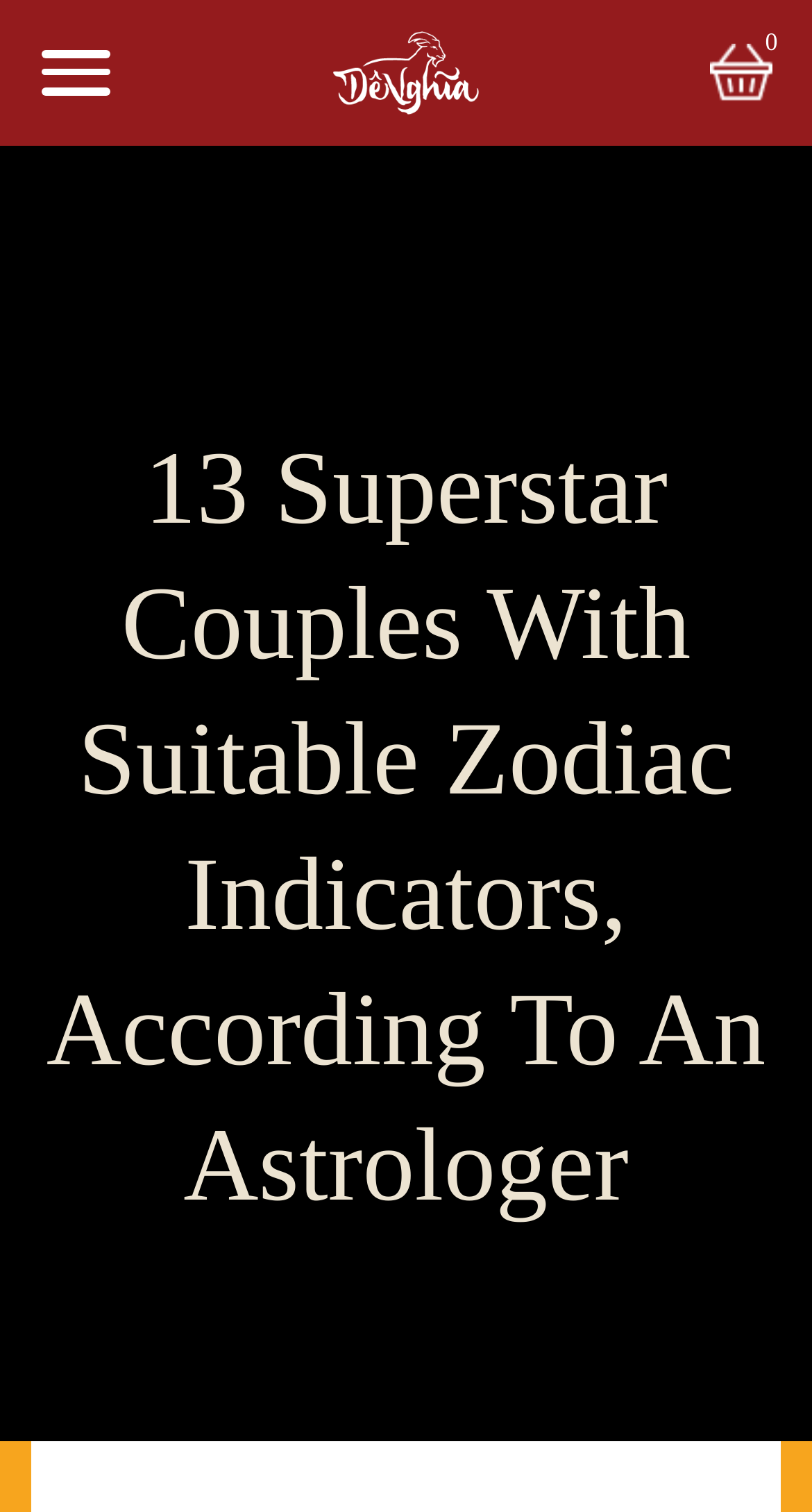Locate and extract the text of the main heading on the webpage.

13 Superstar Couples With Suitable Zodiac Indicators, According To An Astrologer